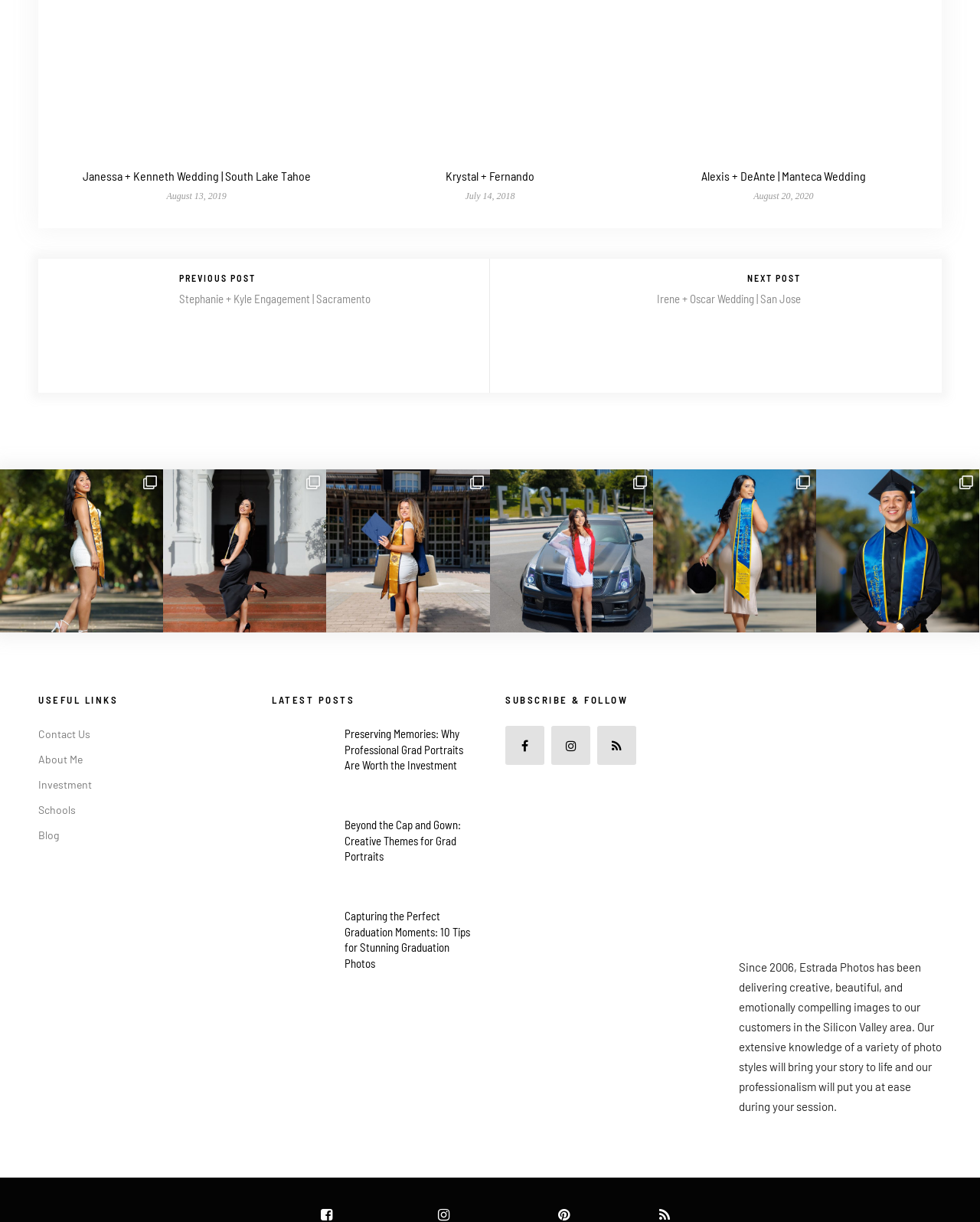Locate the bounding box coordinates of the clickable part needed for the task: "Read about Preserving Memories: Why Professional Grad Portraits Are Worth the Investment".

[0.352, 0.595, 0.473, 0.632]